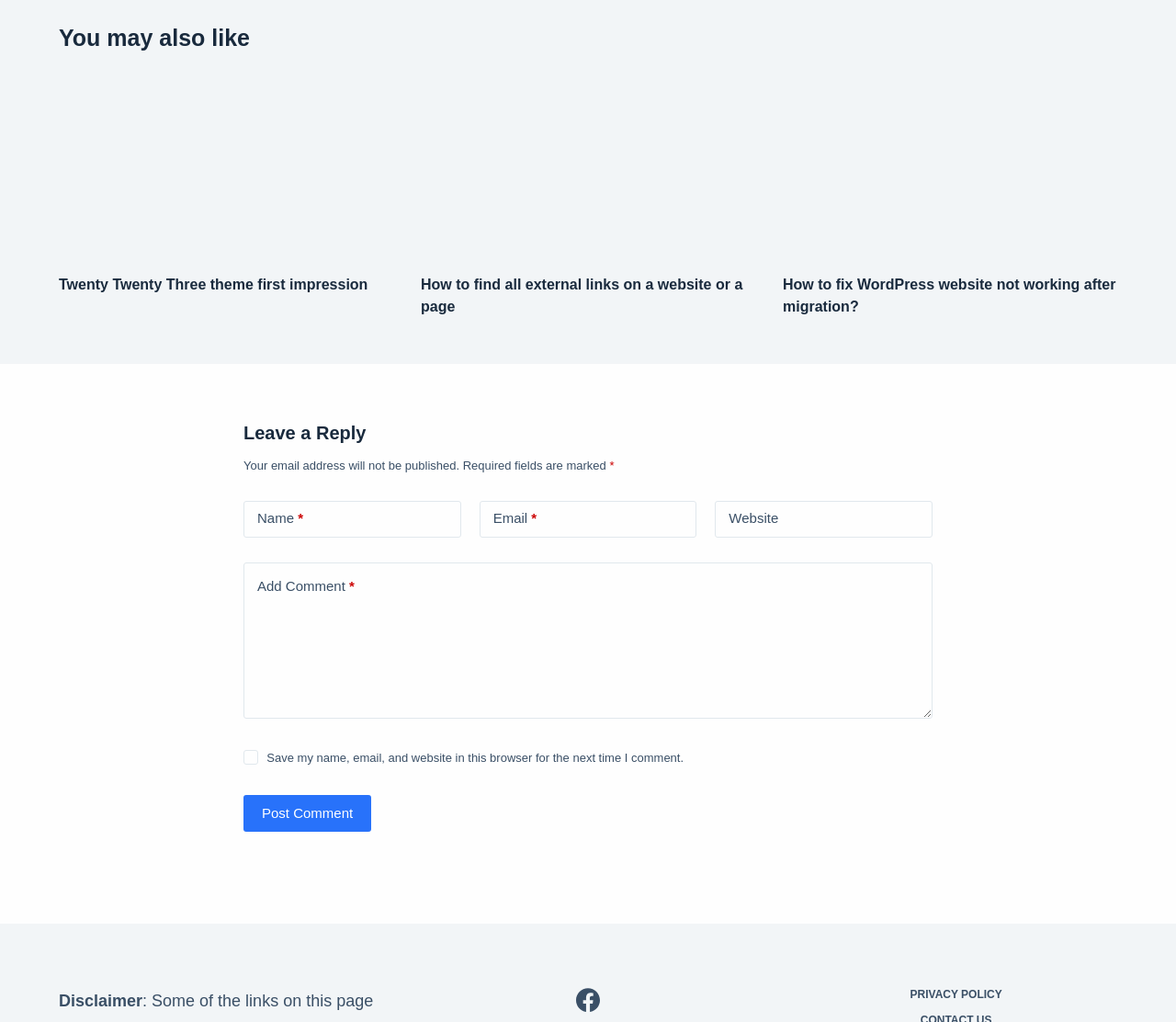What is the title of the first article?
Based on the screenshot, respond with a single word or phrase.

Twenty Twenty Three theme first impression